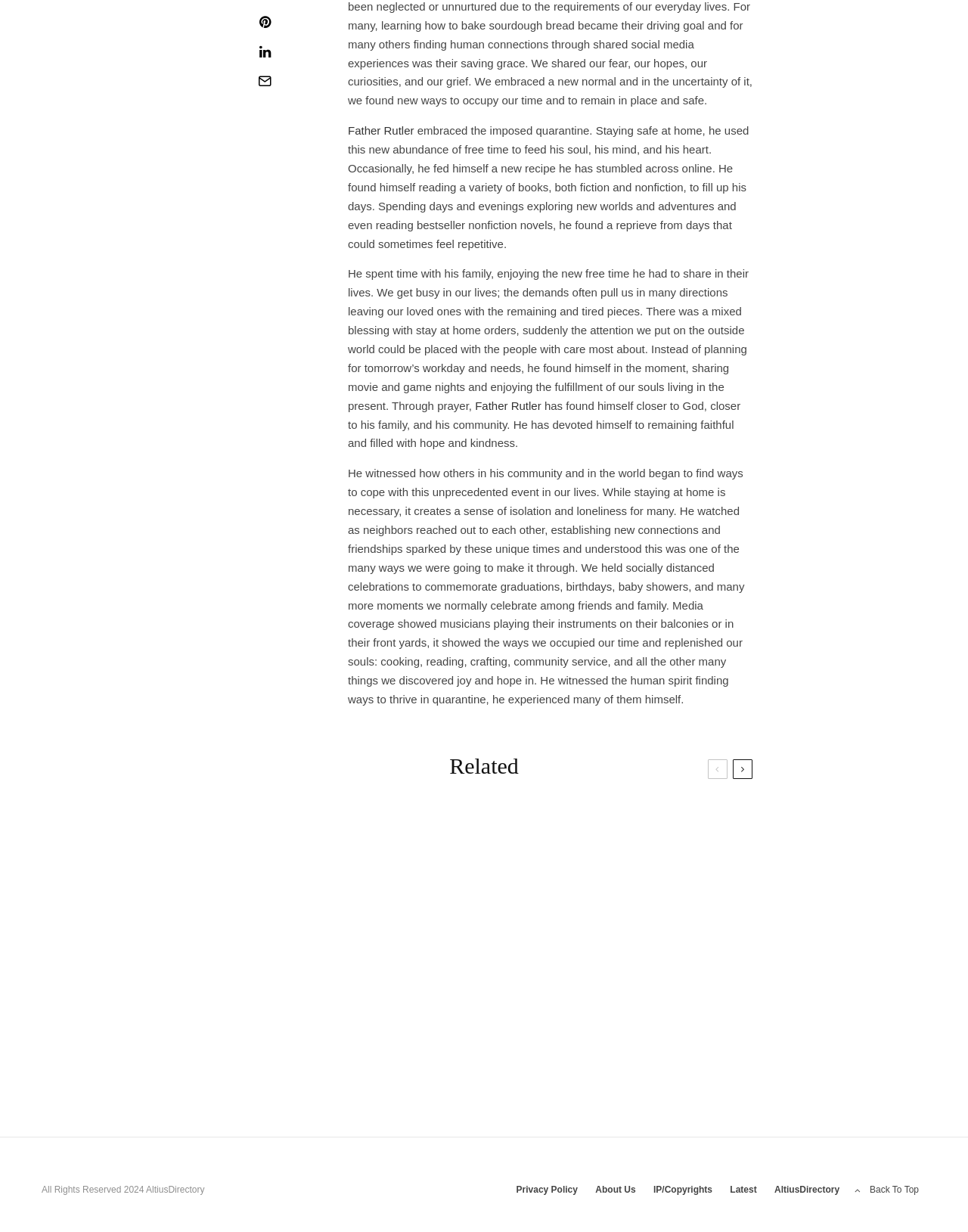What is Father Rutler doing during the quarantine?
Based on the screenshot, give a detailed explanation to answer the question.

According to the text, Father Rutler is staying safe at home during the quarantine, where he is feeding his soul, mind, and heart, and also spending time with his family.